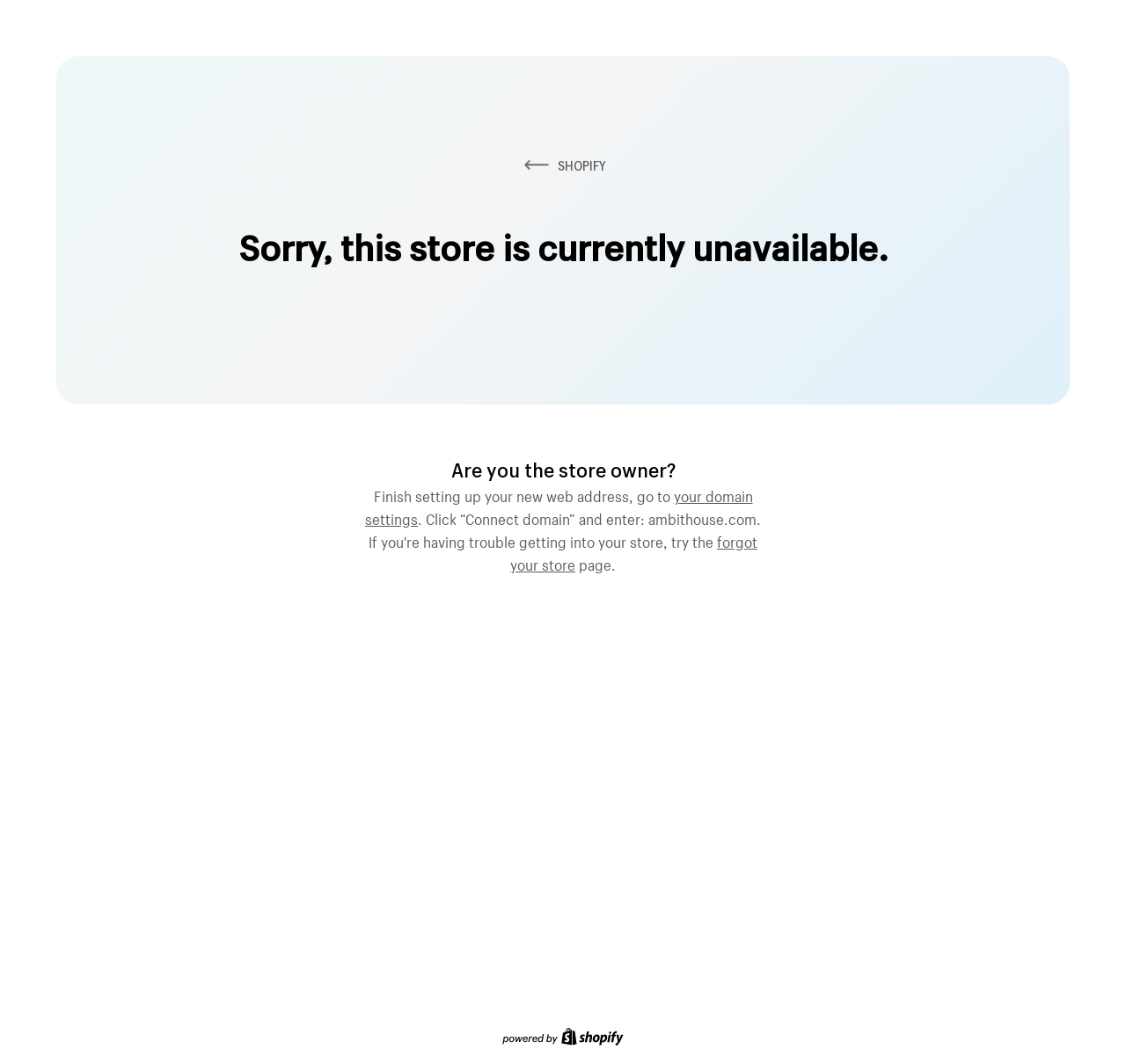What is the main title displayed on this webpage?

Sorry, this store is currently unavailable.